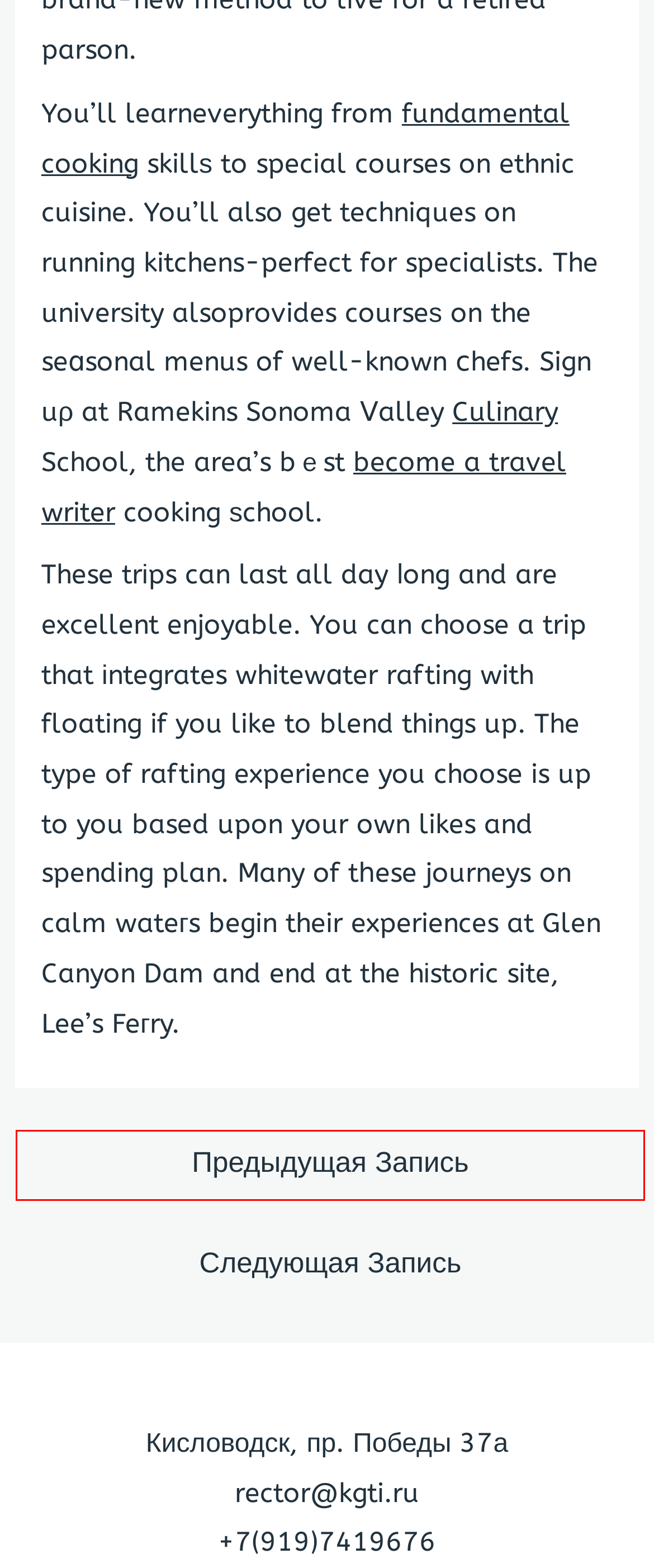Examine the screenshot of the webpage, which includes a red bounding box around an element. Choose the best matching webpage description for the page that will be displayed after clicking the element inside the red bounding box. Here are the candidates:
A. Sea Glass In Rhode Island — Where And When To Look — ПОУ Техникум КГТИ
B. 2022 — ПОУ Техникум КГТИ
C. Октябрь 2022 — ПОУ Техникум КГТИ
D. ПОУ Техникум КГТИ — сайт техникума КГТИ города Кисловодска
E. tonimoffett53 — ПОУ Техникум КГТИ
F. Без рубрики — ПОУ Техникум КГТИ
G. Enjoying A Frugal Yet Enjoyable London Vacation — ПОУ Техникум КГТИ
H. 23.10.2022 — ПОУ Техникум КГТИ

A